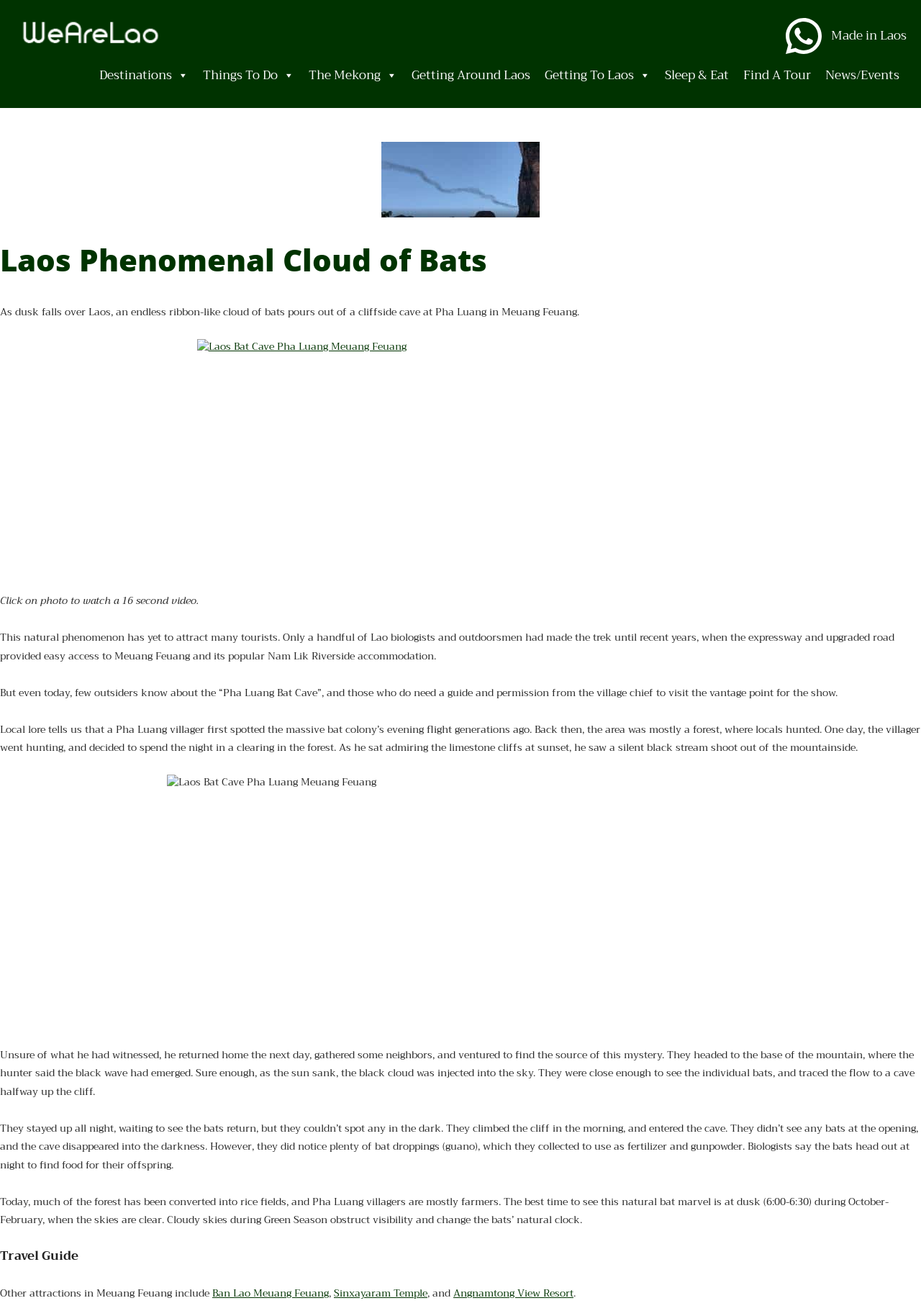What is the recommended time to visit Pha Luang Bat Cave?
Give a detailed explanation using the information visible in the image.

According to the webpage, the best time to see the natural bat marvel is at dusk (6:00-6:30) during the months of October to February, when the skies are clear.